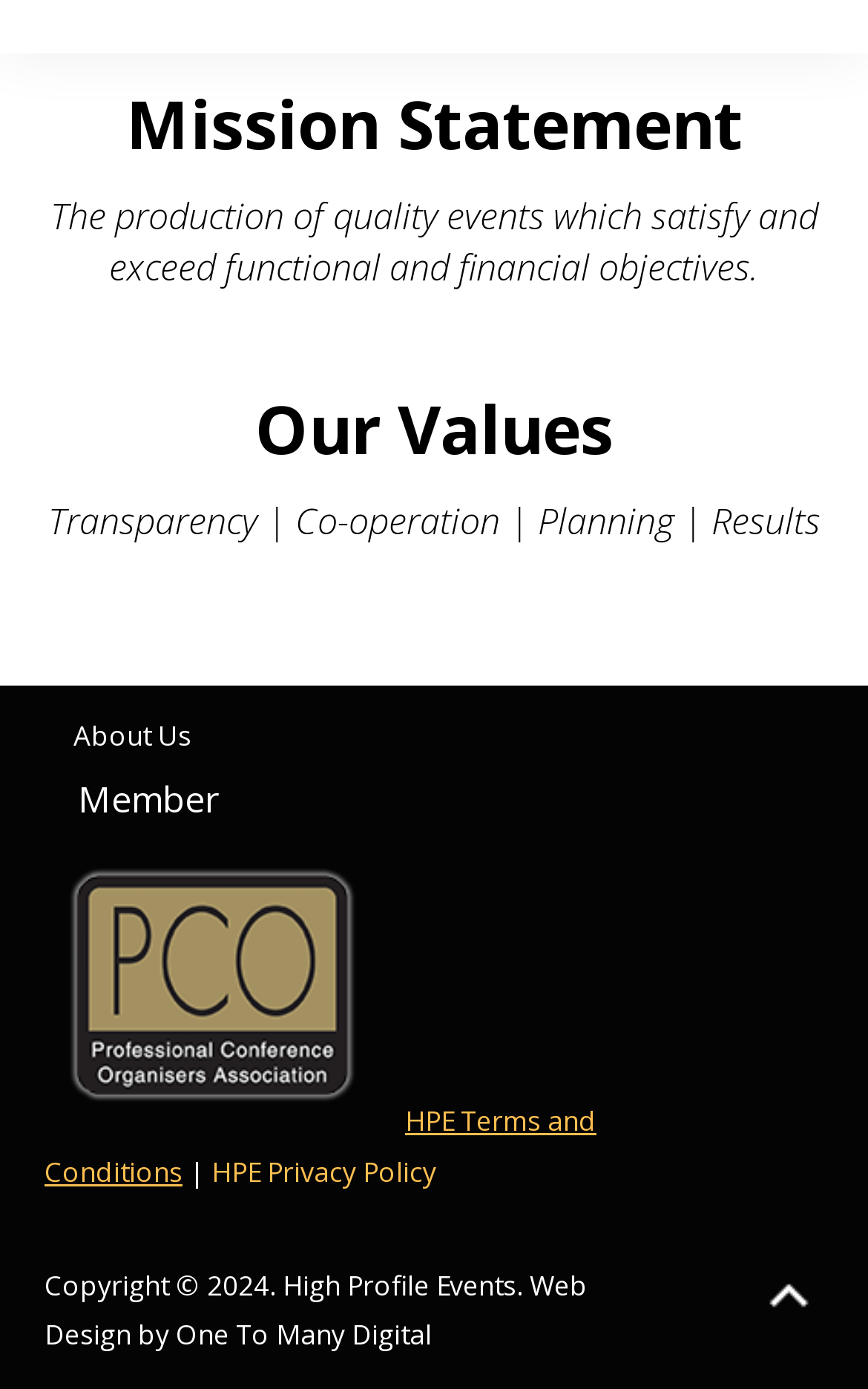Find the bounding box coordinates of the UI element according to this description: "HPE Terms and Conditions".

[0.051, 0.794, 0.687, 0.857]